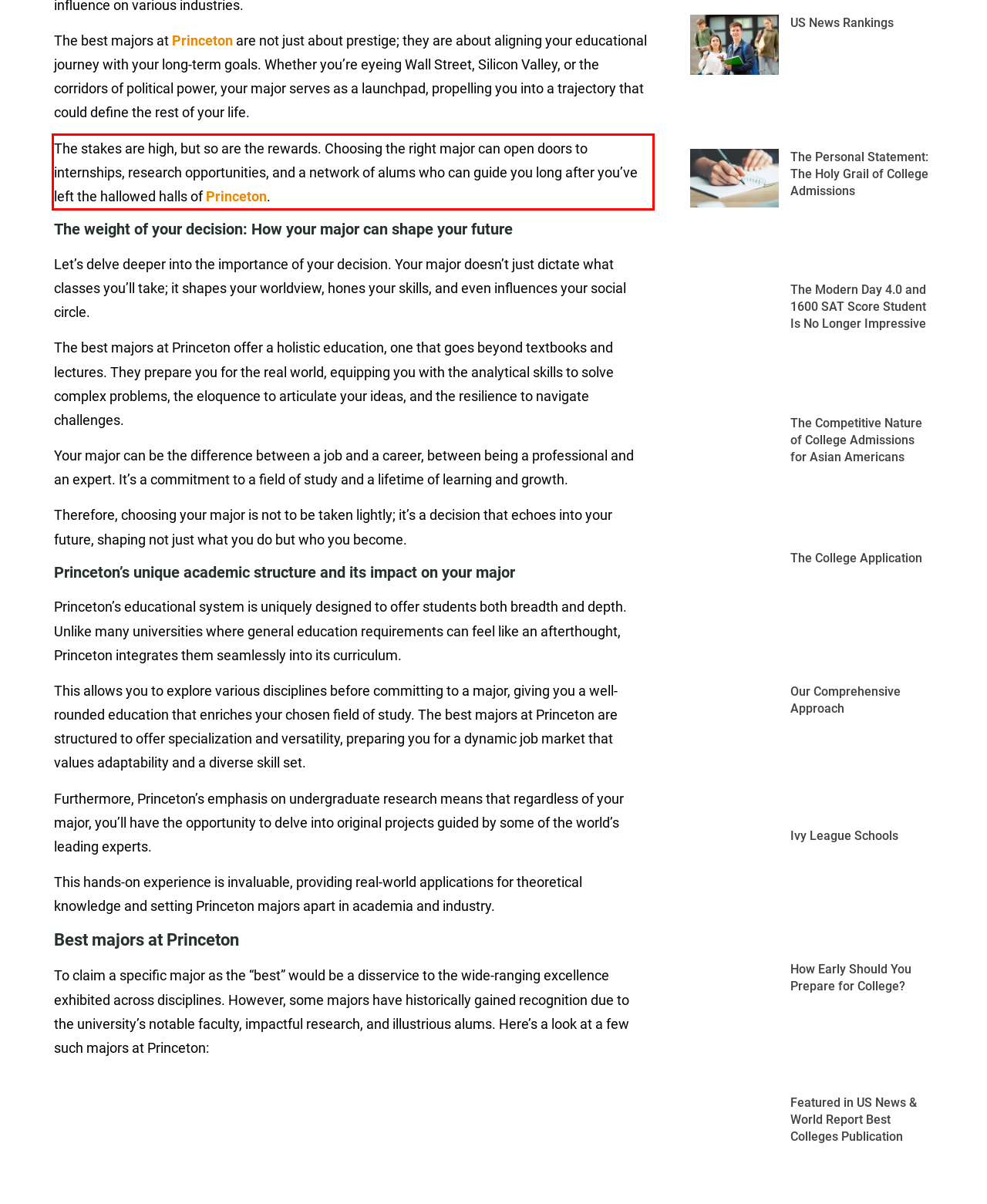Review the screenshot of the webpage and recognize the text inside the red rectangle bounding box. Provide the extracted text content.

The stakes are high, but so are the rewards. Choosing the right major can open doors to internships, research opportunities, and a network of alums who can guide you long after you’ve left the hallowed halls of Princeton.